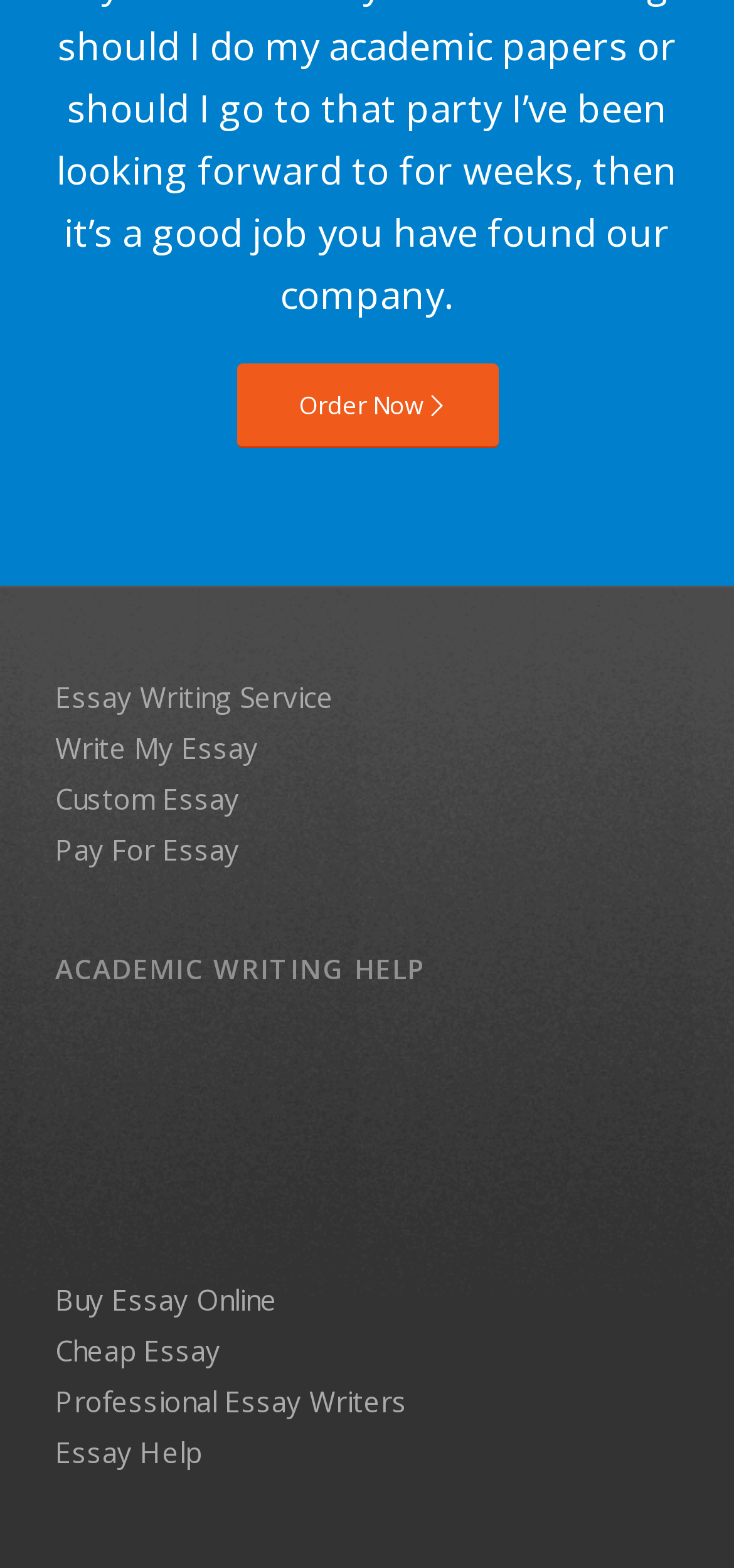What is the profession of the writers?
Analyze the image and provide a thorough answer to the question.

The static text element 'Professional Essay Writers' suggests that the writers providing essay help on this webpage are professionals in their field.